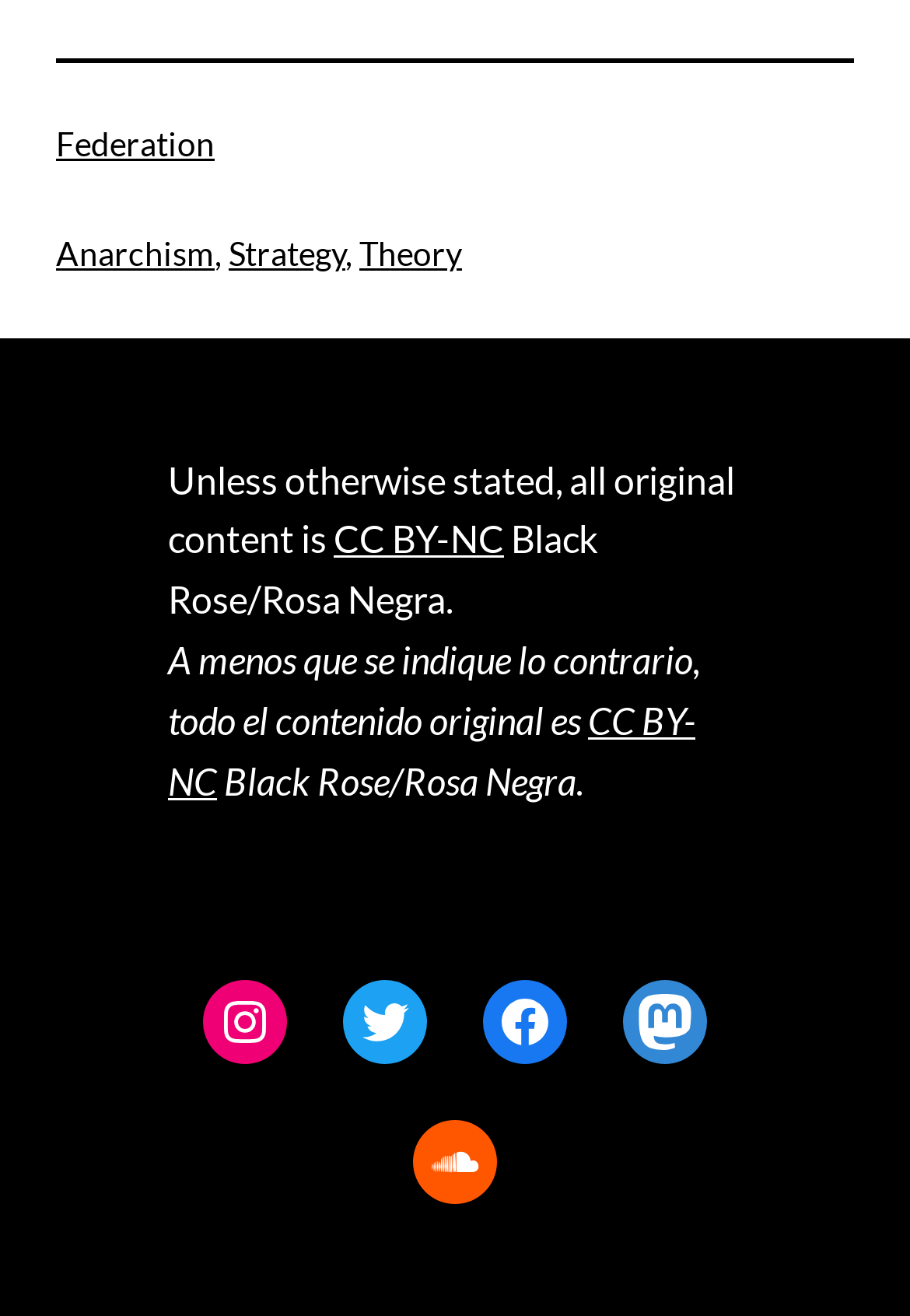Respond with a single word or phrase to the following question: What is the first link on the top?

Federation